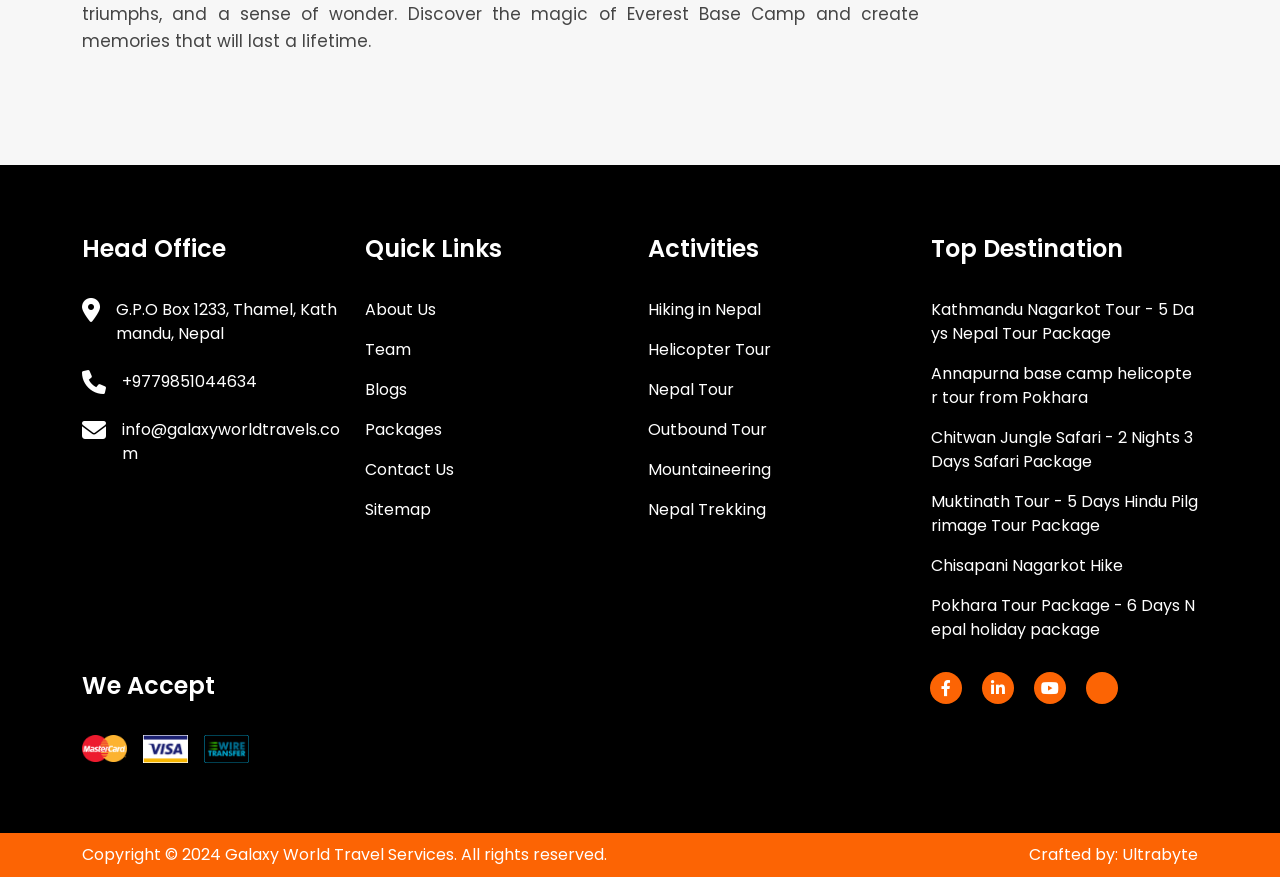Find and specify the bounding box coordinates that correspond to the clickable region for the instruction: "Check out the Kathmandu Nagarkot tour package".

[0.727, 0.34, 0.936, 0.395]